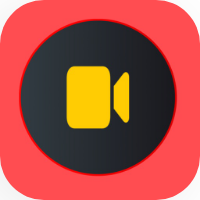What is the shape of the center of the icon?
Look at the image and respond with a single word or a short phrase.

Circular